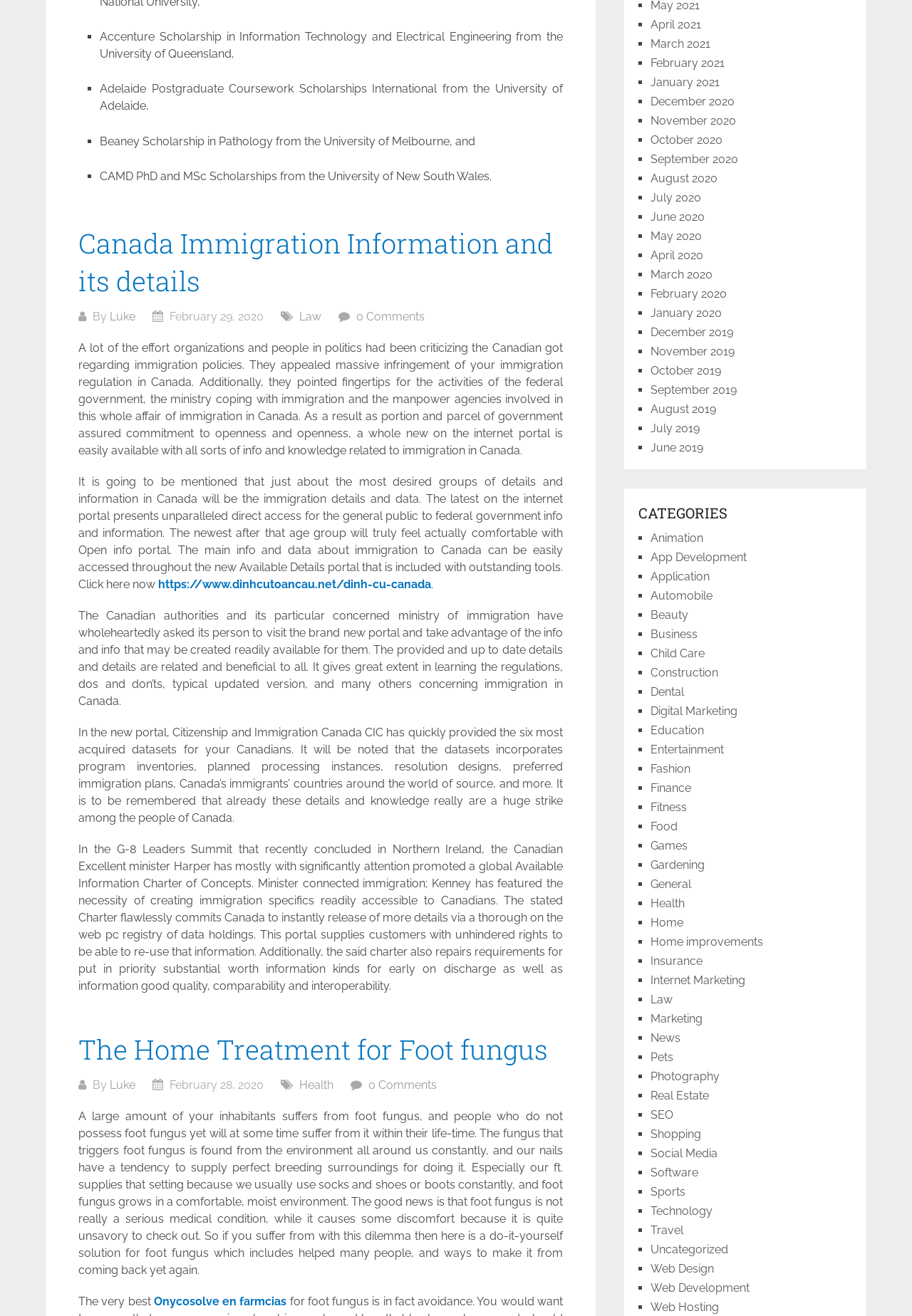How many scholarship links are listed? Look at the image and give a one-word or short phrase answer.

4